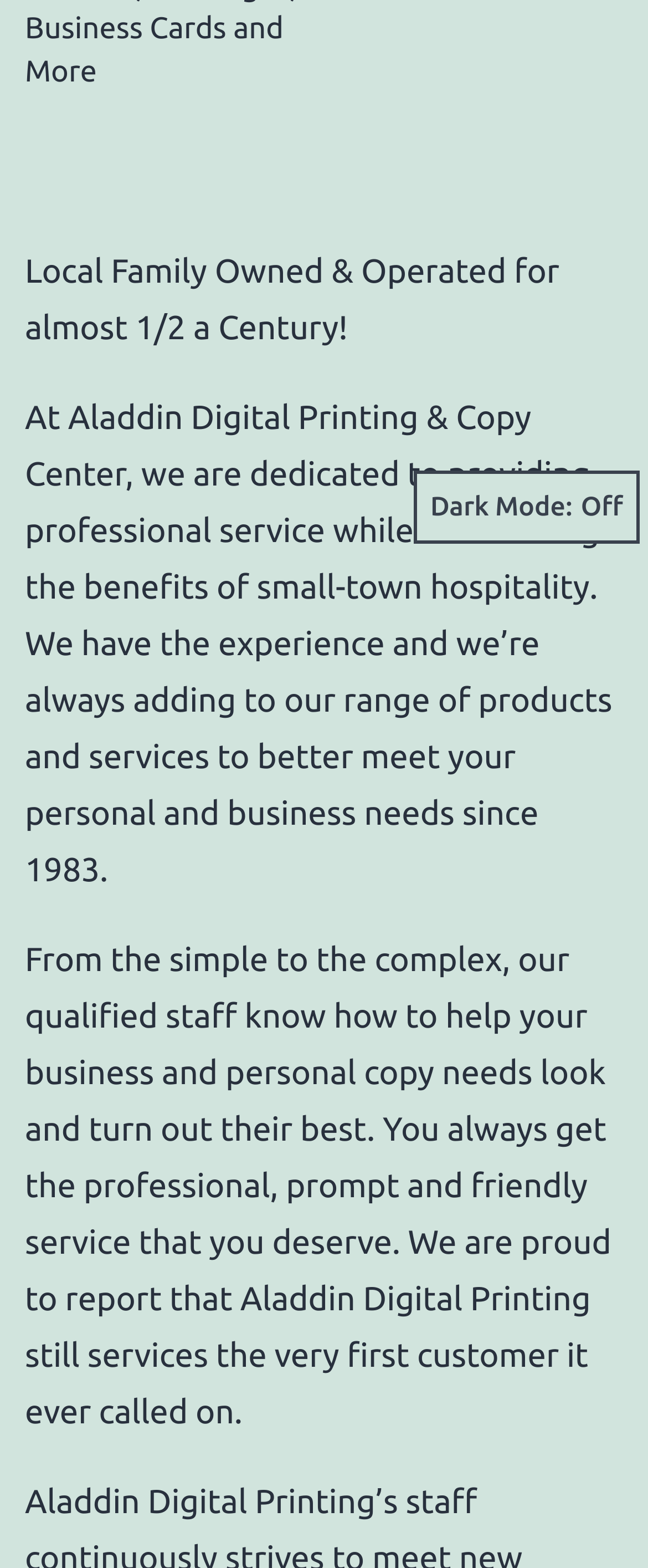Using the format (top-left x, top-left y, bottom-right x, bottom-right y), and given the element description, identify the bounding box coordinates within the screenshot: Dark Mode:

[0.638, 0.3, 0.987, 0.347]